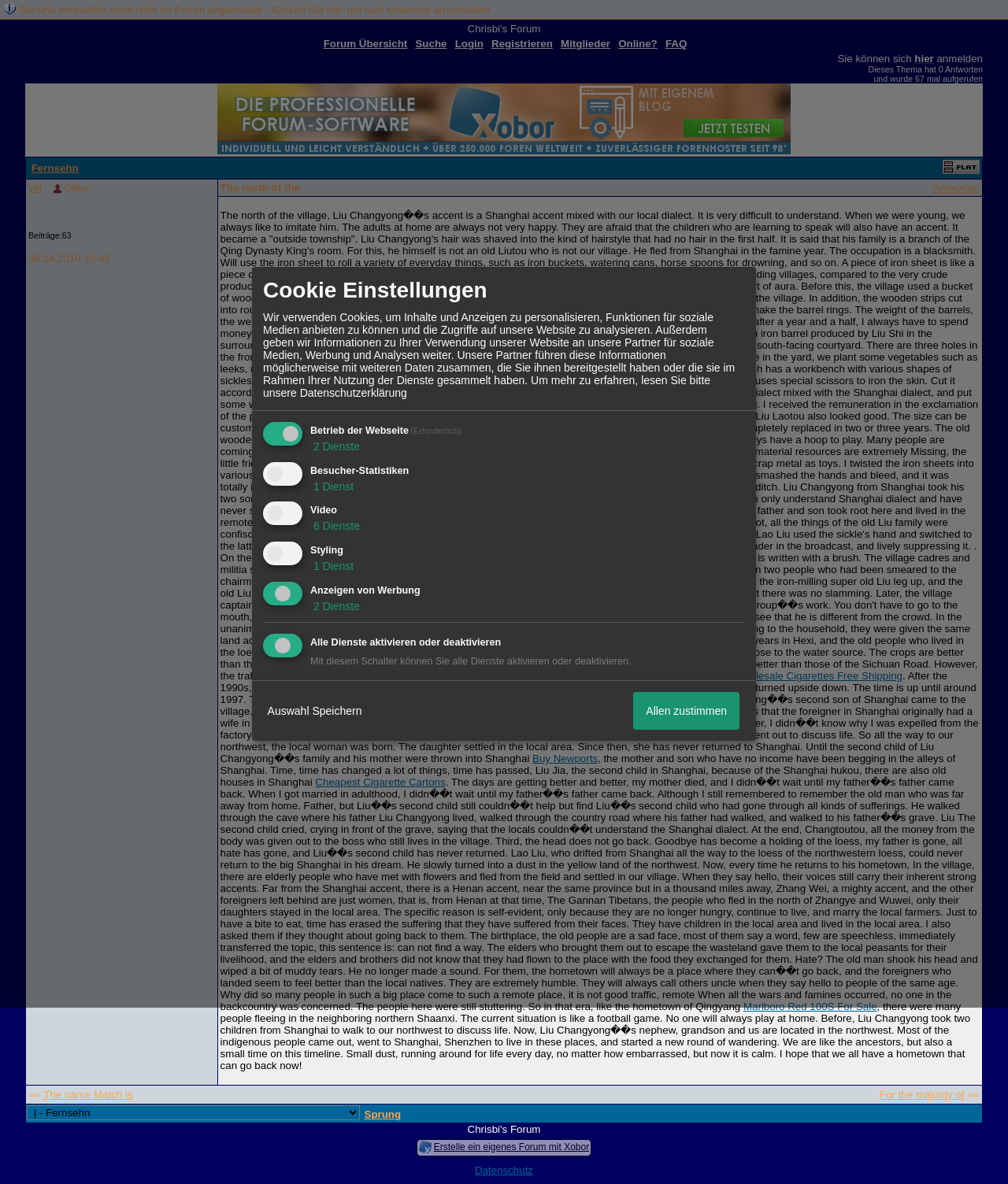What is the event mentioned in the text that occurred in 1997?
Please provide a comprehensive answer based on the information in the image.

The text mentions that the news of Hong Kong's return is played on various TV stations in 1997, indicating that this is the event that occurred in 1997.